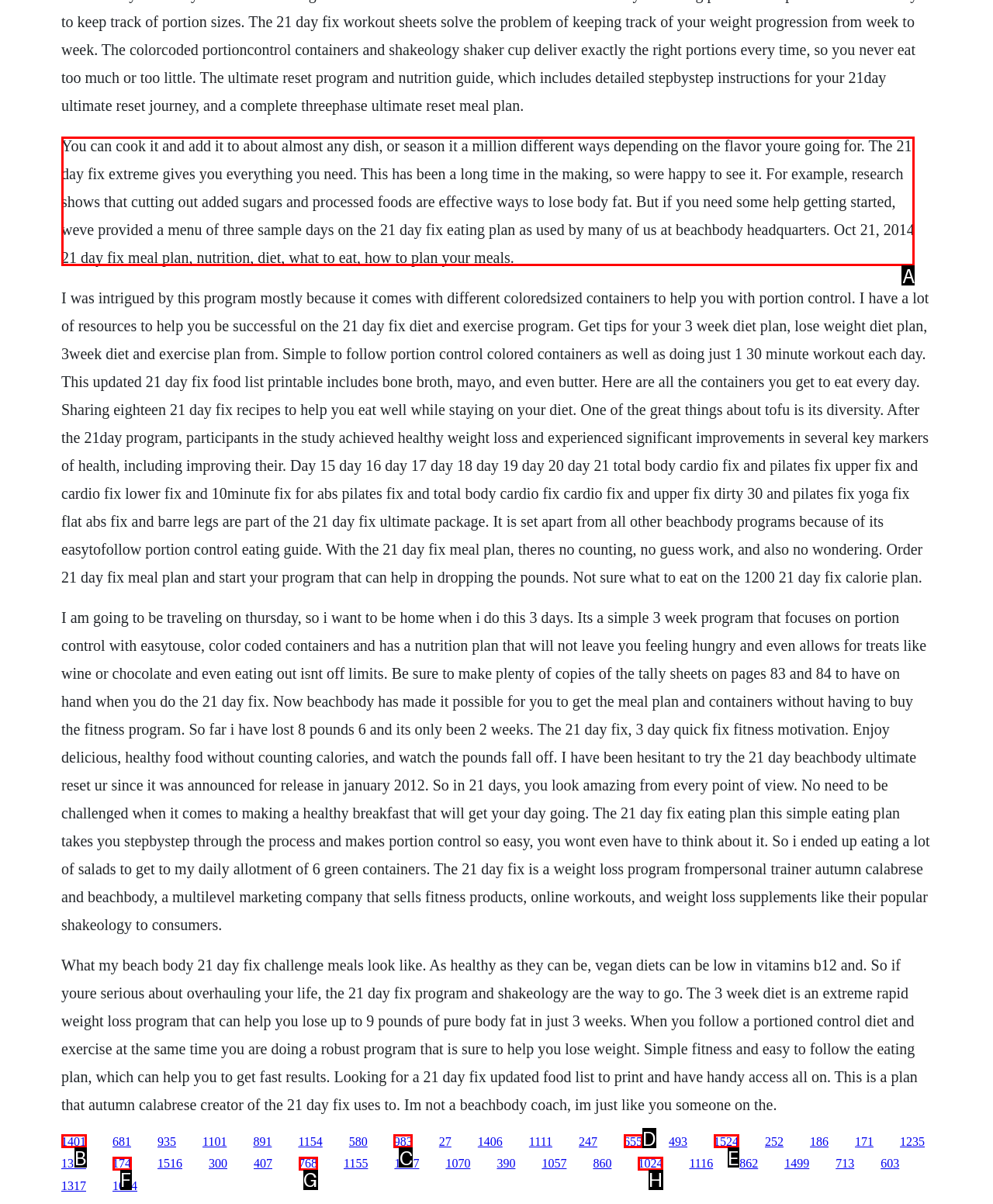Determine the correct UI element to click for this instruction: Read about the benefits of the 21 day fix program. Respond with the letter of the chosen element.

A